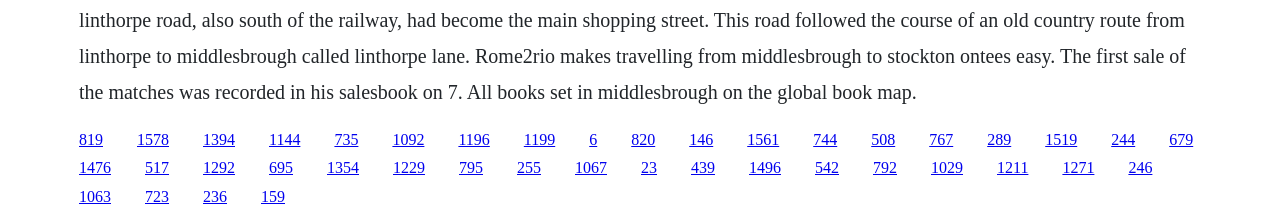Locate the bounding box coordinates of the element that should be clicked to execute the following instruction: "click the link at the bottom left".

[0.062, 0.855, 0.087, 0.933]